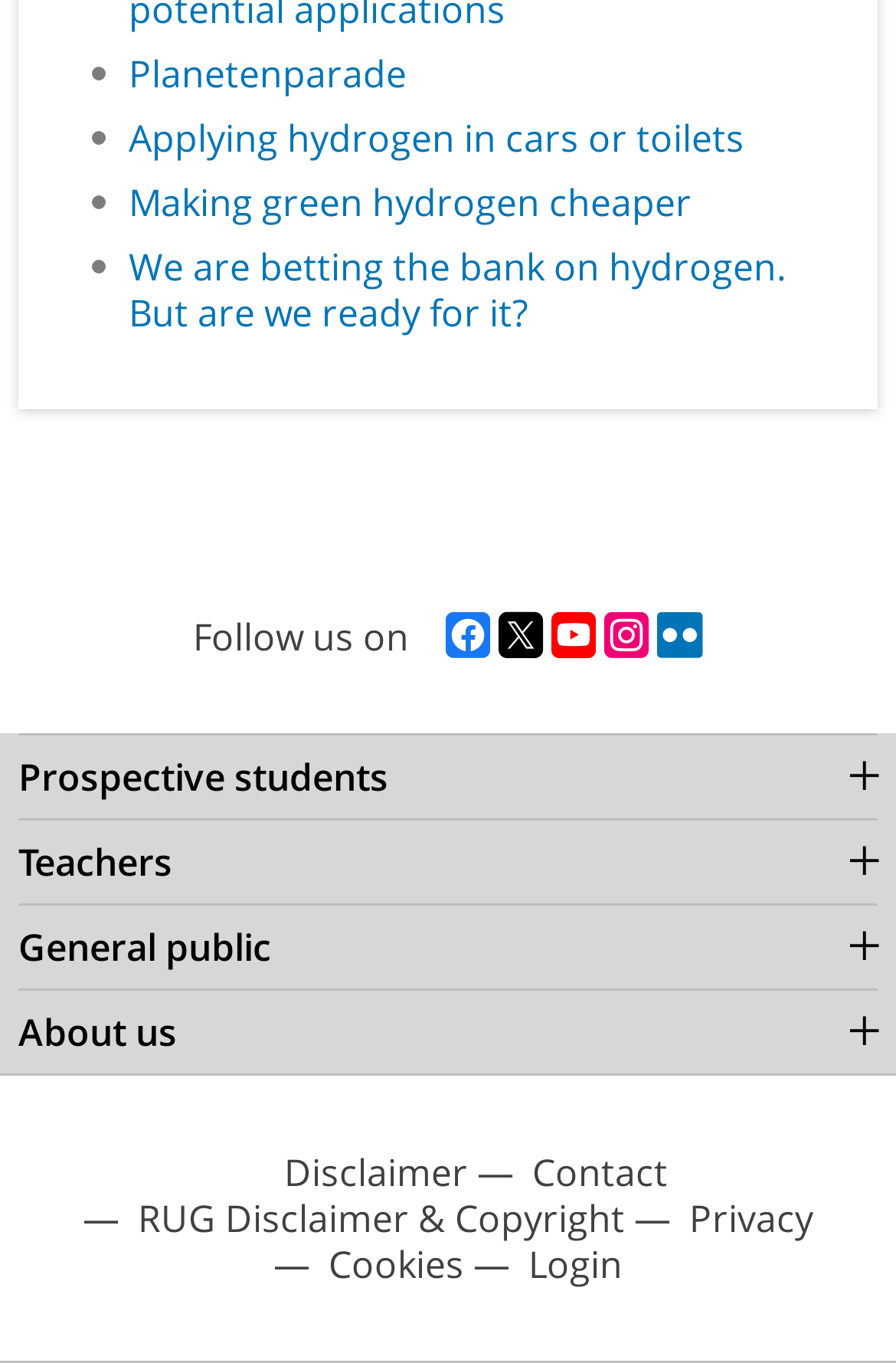Find and indicate the bounding box coordinates of the region you should select to follow the given instruction: "Login to the website".

[0.59, 0.911, 0.695, 0.945]